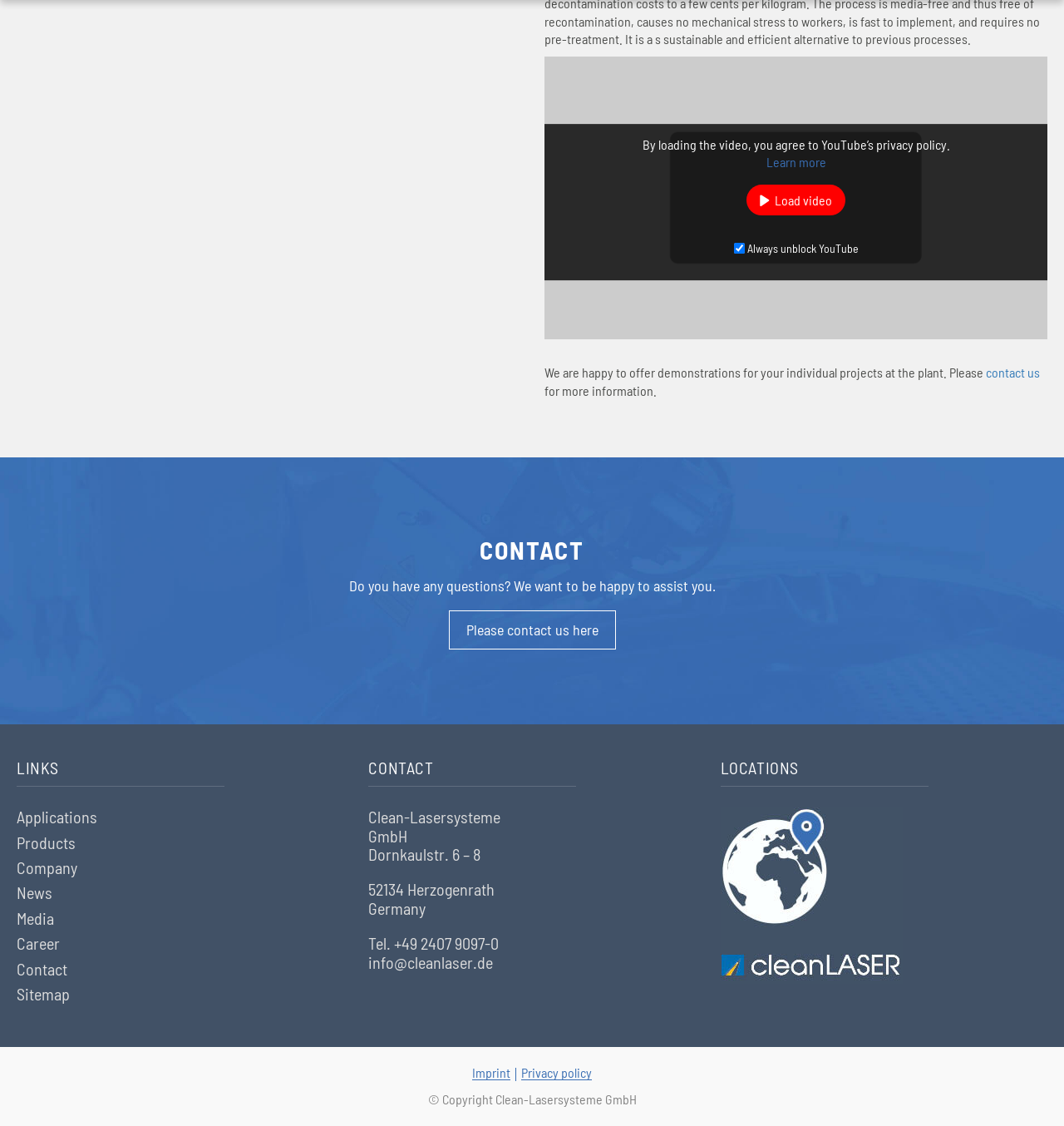Determine the bounding box of the UI element mentioned here: "Please contact us here". The coordinates must be in the format [left, top, right, bottom] with values ranging from 0 to 1.

[0.421, 0.542, 0.579, 0.577]